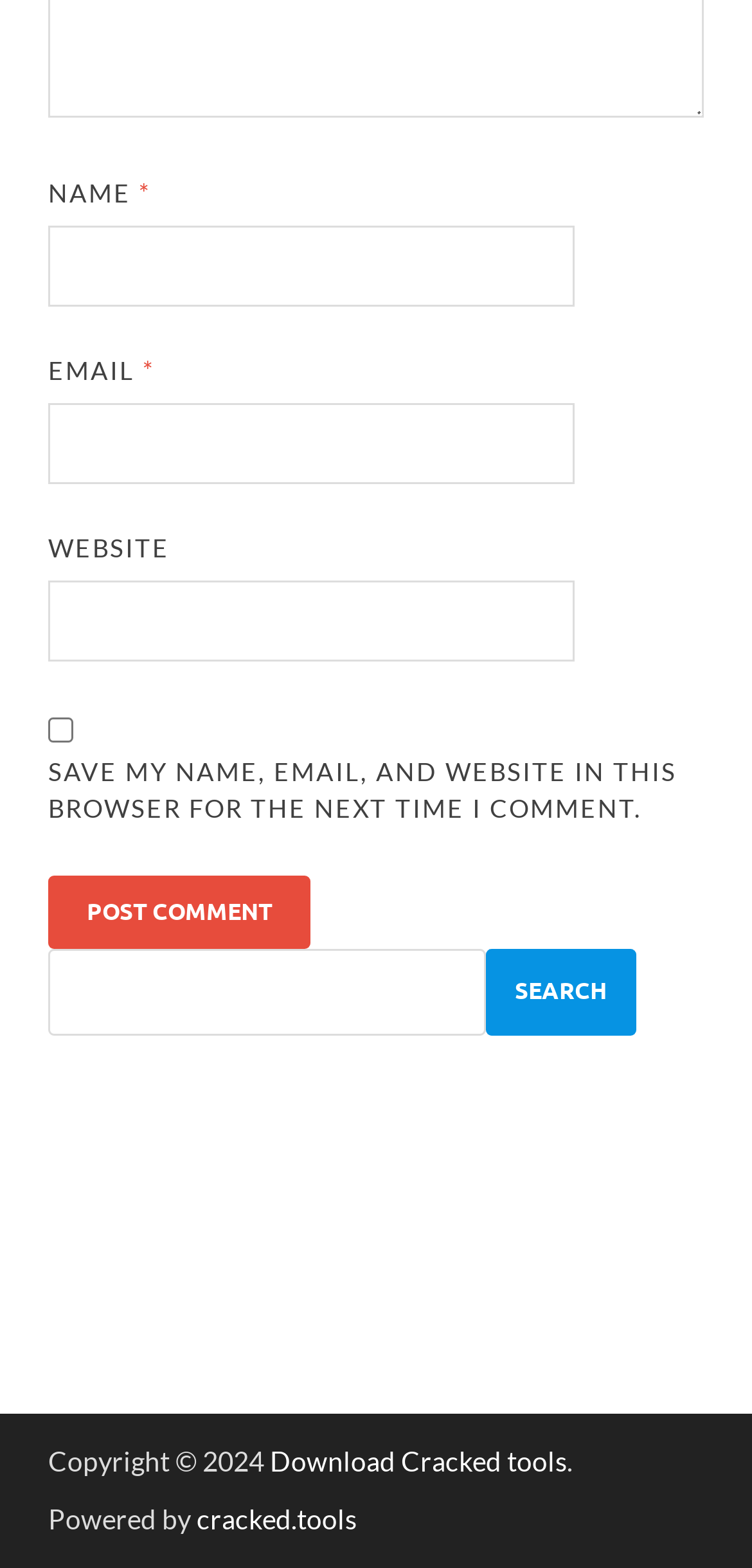Find the bounding box coordinates of the element to click in order to complete the given instruction: "Visit Twitter."

[0.436, 0.751, 0.564, 0.774]